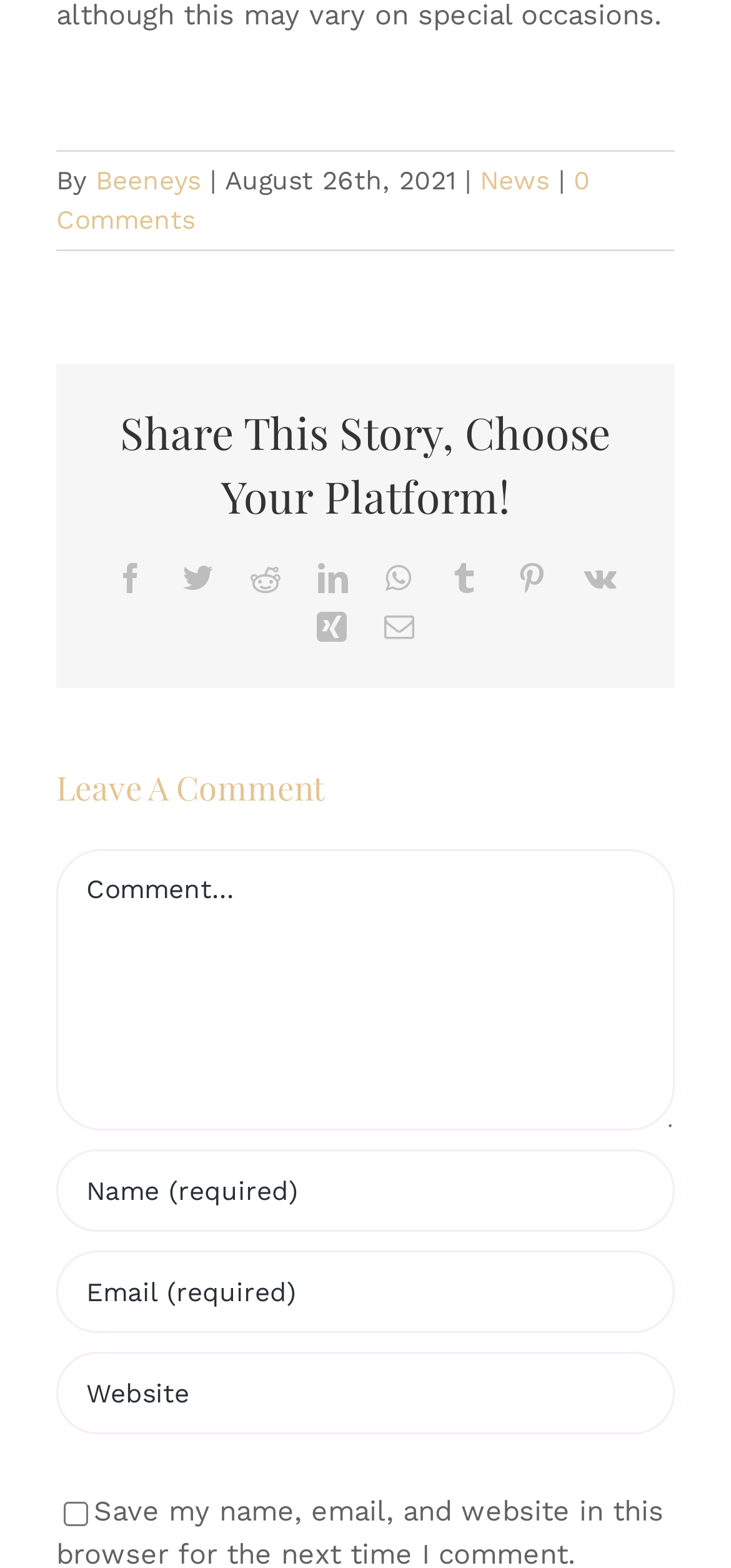Using the format (top-left x, top-left y, bottom-right x, bottom-right y), and given the element description, identify the bounding box coordinates within the screenshot: aria-label="Name (required)" name="author" placeholder="Name (required)"

[0.077, 0.733, 0.923, 0.786]